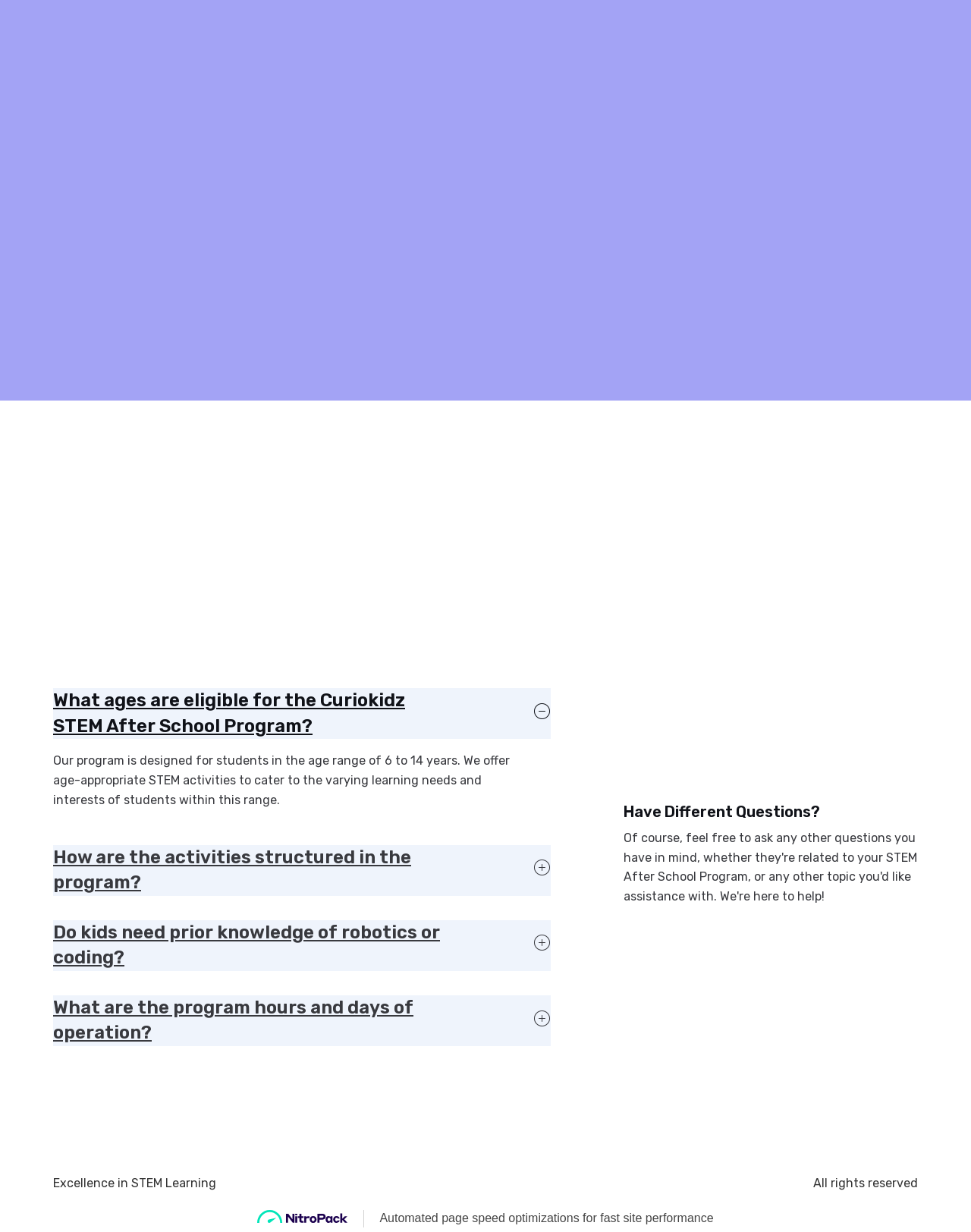Respond to the question below with a single word or phrase:
What is the age range for the Curiokidz STEM After School Program?

6 to 14 years